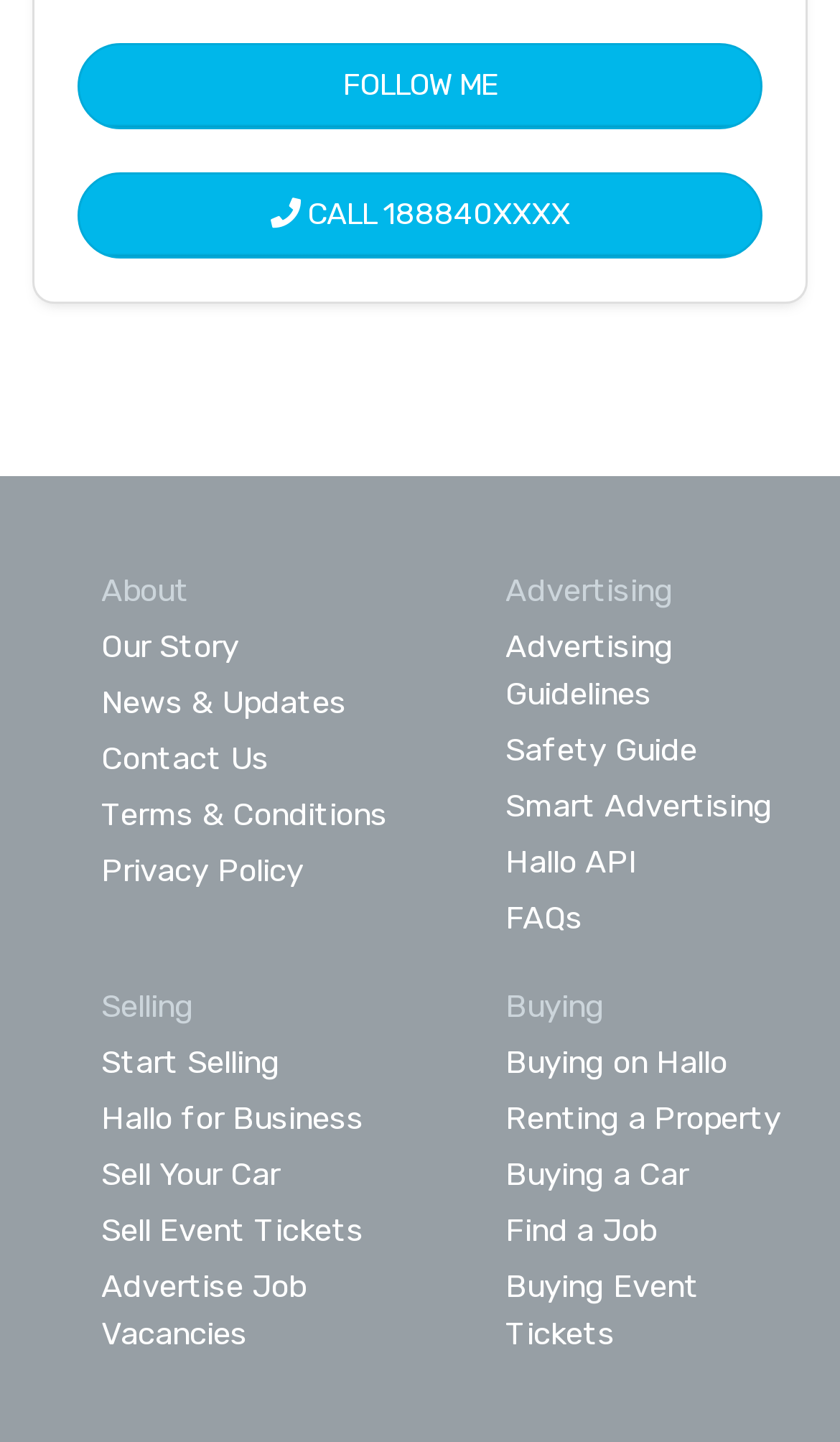Answer the following in one word or a short phrase: 
What are the two main categories on this website?

Buying and Selling